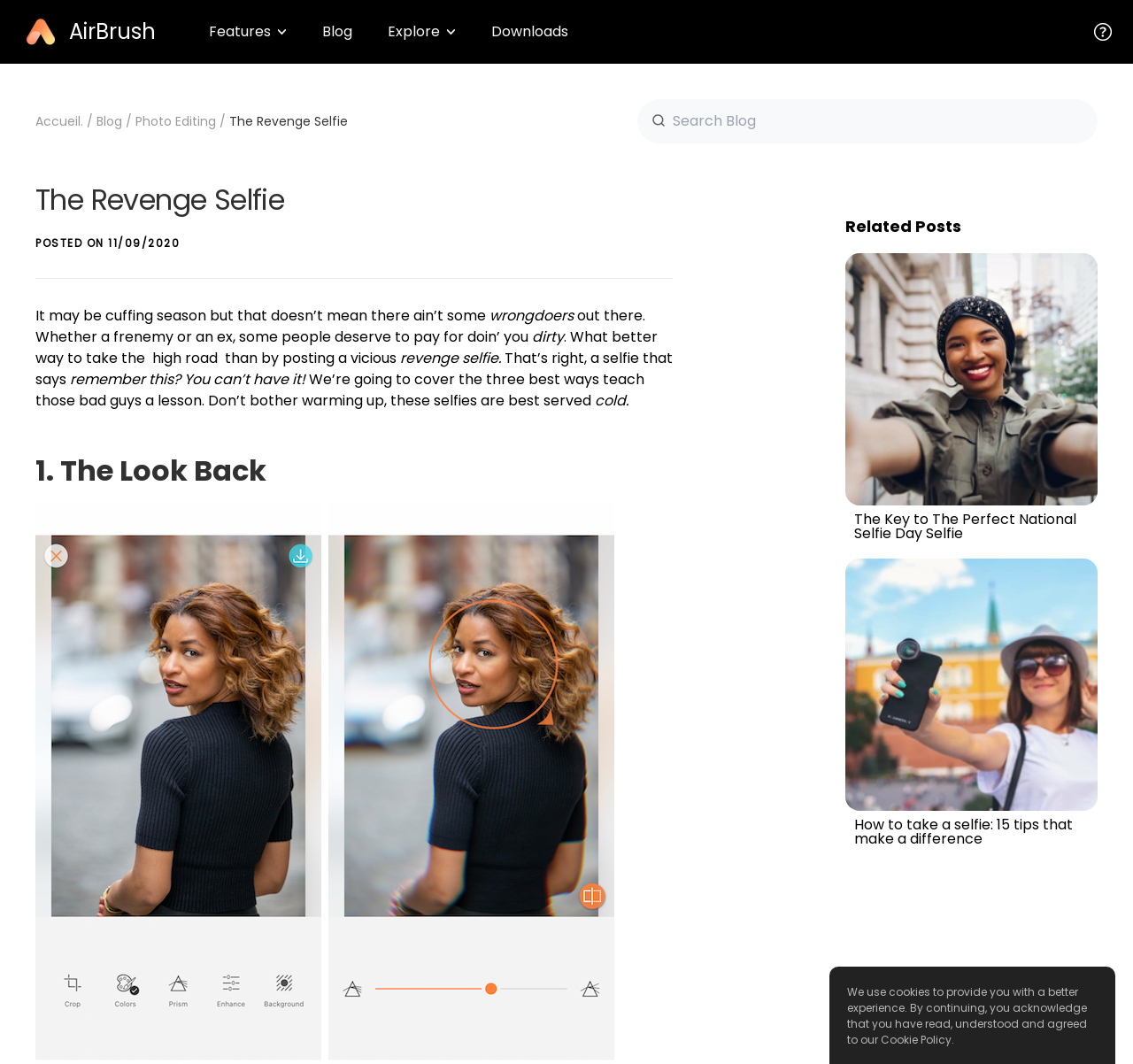Please identify the bounding box coordinates of the clickable area that will fulfill the following instruction: "Click on the 'Blog' link". The coordinates should be in the format of four float numbers between 0 and 1, i.e., [left, top, right, bottom].

[0.284, 0.02, 0.311, 0.04]